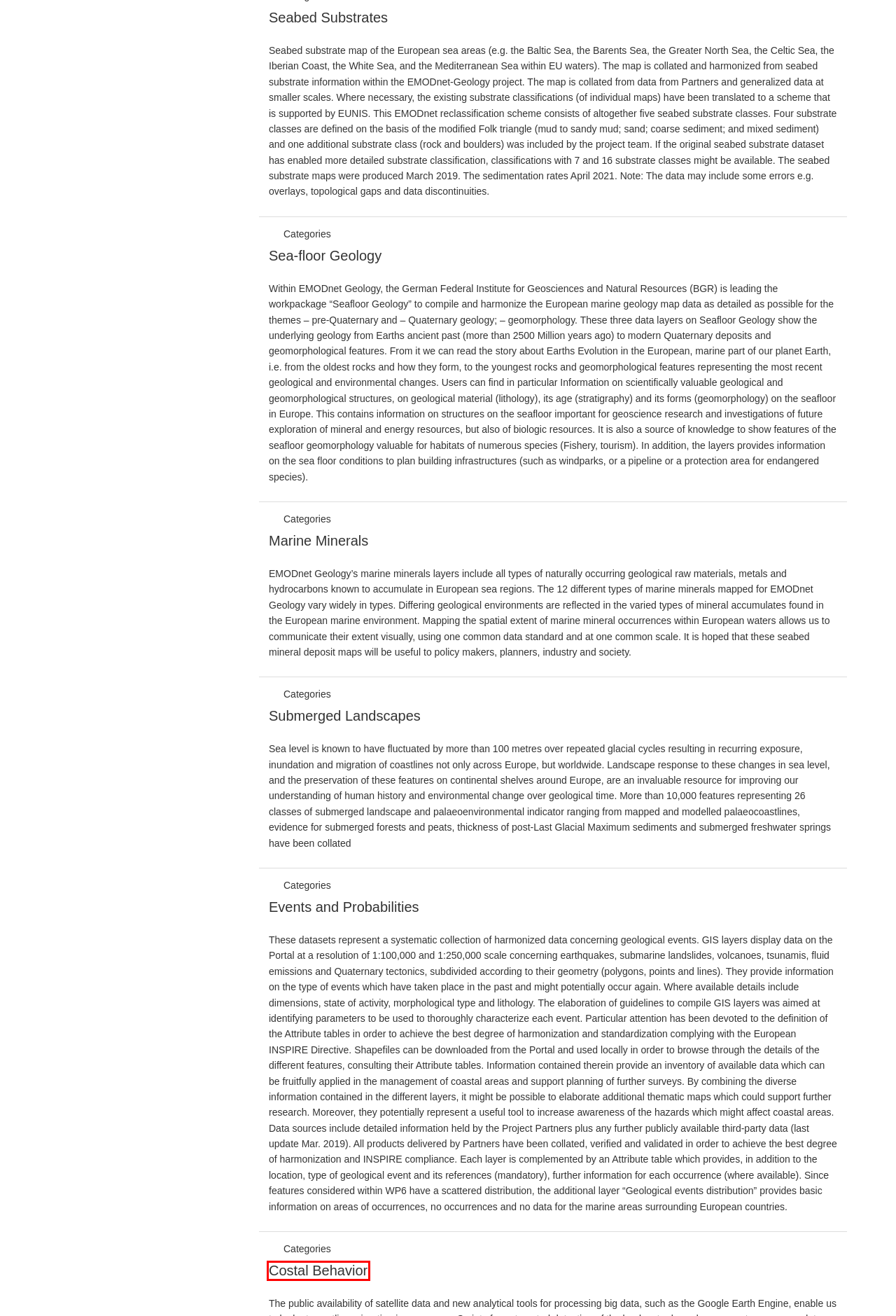You have received a screenshot of a webpage with a red bounding box indicating a UI element. Please determine the most fitting webpage description that matches the new webpage after clicking on the indicated element. The choices are:
A. Sea-floor Geology
B. Entity Indexes
C. Marine Minerals
D. Seabed Substrates
E. Costal Behavior
F. Submerged Landscapes
G. Events and Probabilities
H. Borehole Index

E